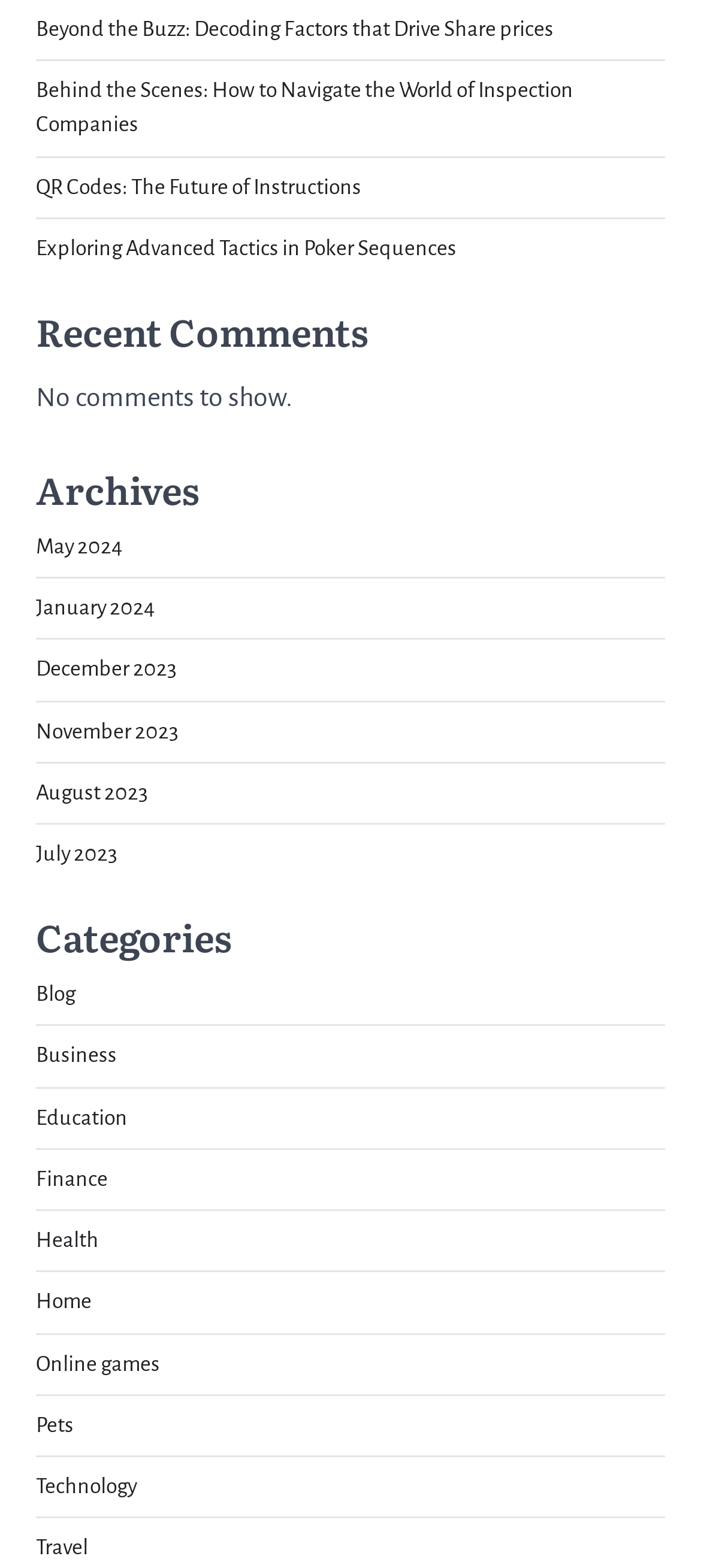Determine the bounding box coordinates of the clickable area required to perform the following instruction: "Go to December 2017 blog posts". The coordinates should be represented as four float numbers between 0 and 1: [left, top, right, bottom].

None